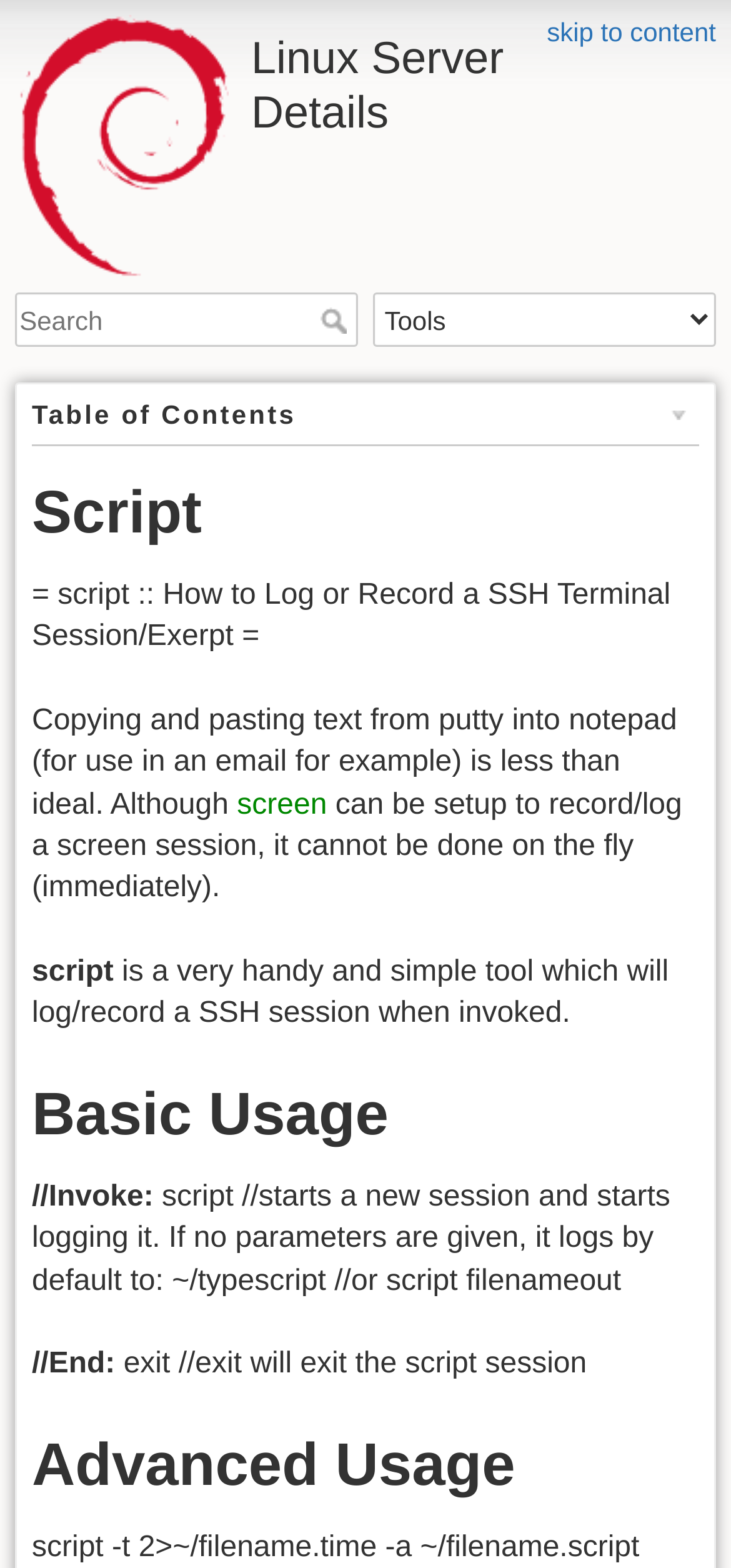How can you exit a 'script' session?
Using the information from the image, answer the question thoroughly.

In the 'Basic Usage' section, it is mentioned that to end a 'script' session, you need to type 'exit'. This will exit the script session.